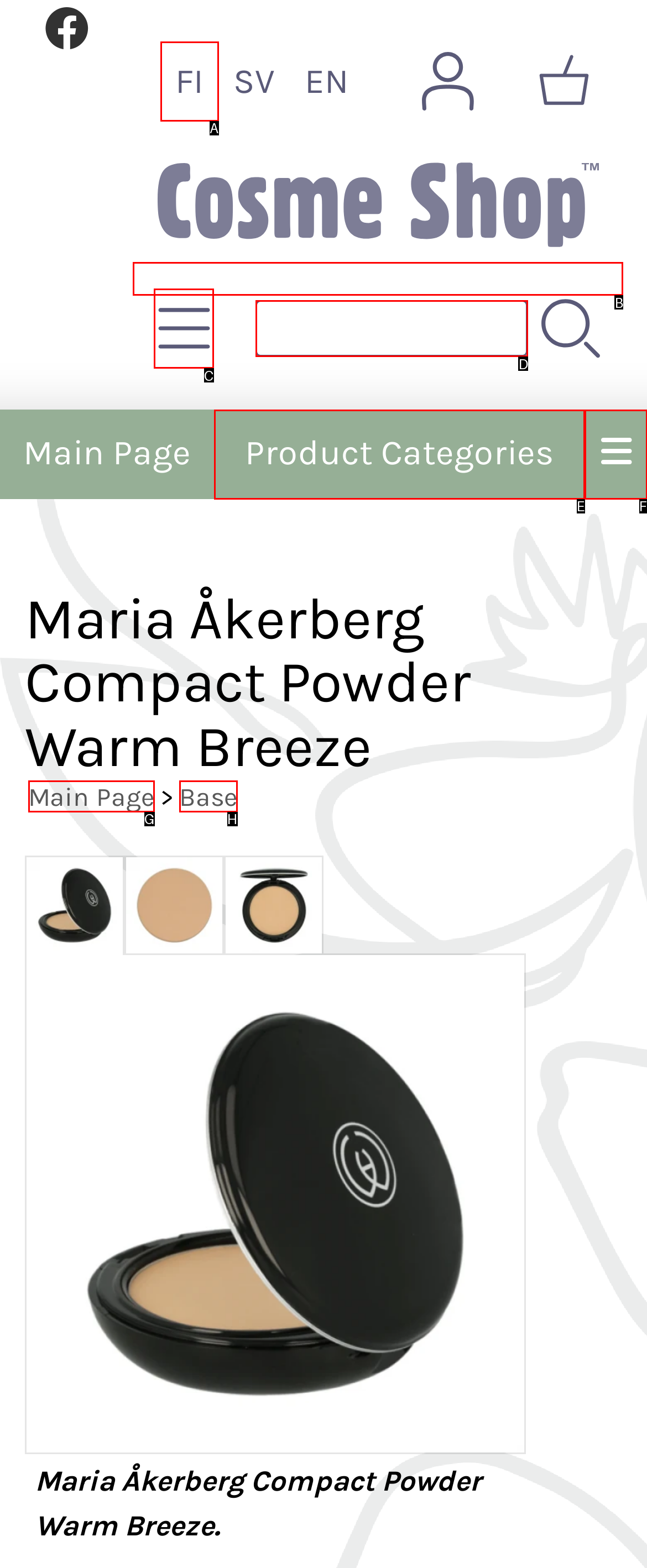Find the UI element described as: aria-label="Menu"
Reply with the letter of the appropriate option.

F